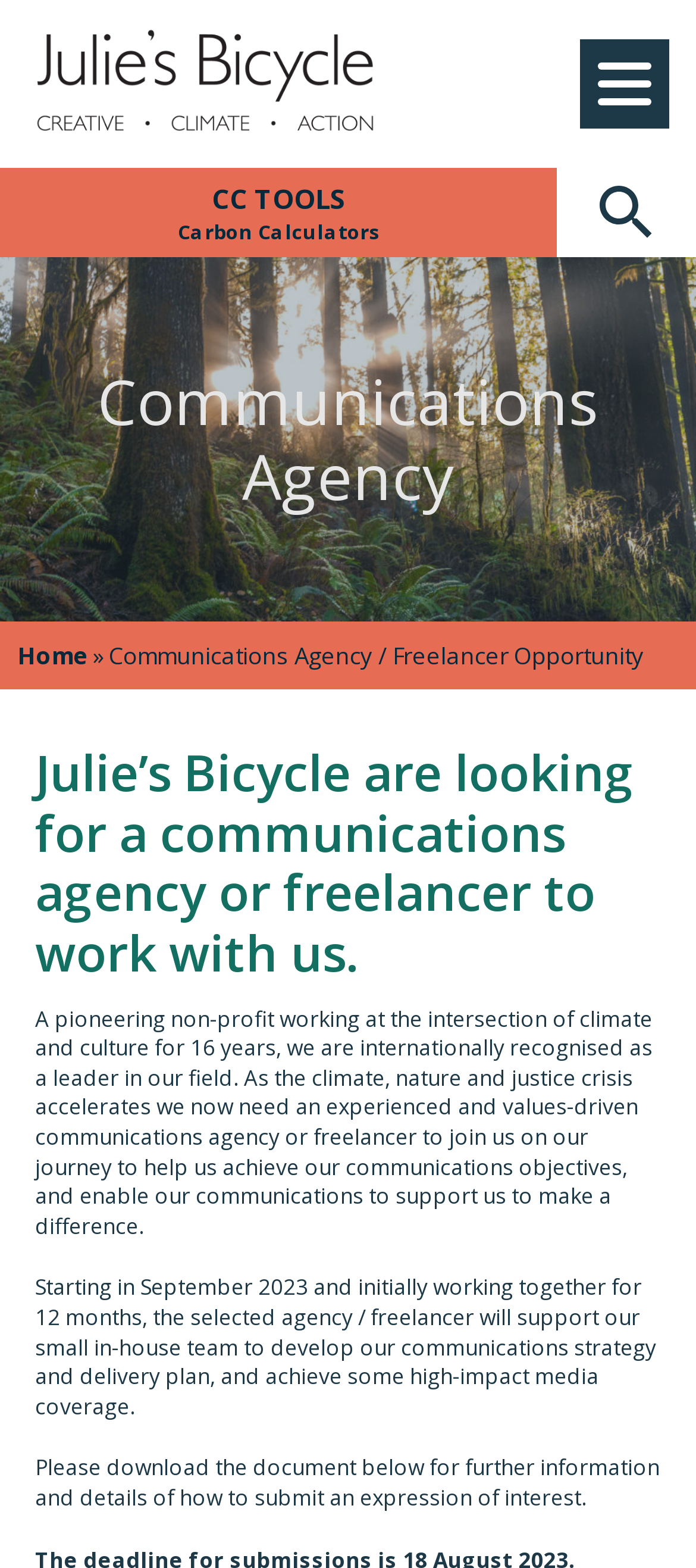What is the role of the selected agency or freelancer?
Please answer the question with a detailed response using the information from the screenshot.

The selected agency or freelancer will support Julie's Bicycle's small in-house team to develop their communications strategy and delivery plan, as stated in the webpage content, to achieve high-impact media coverage.